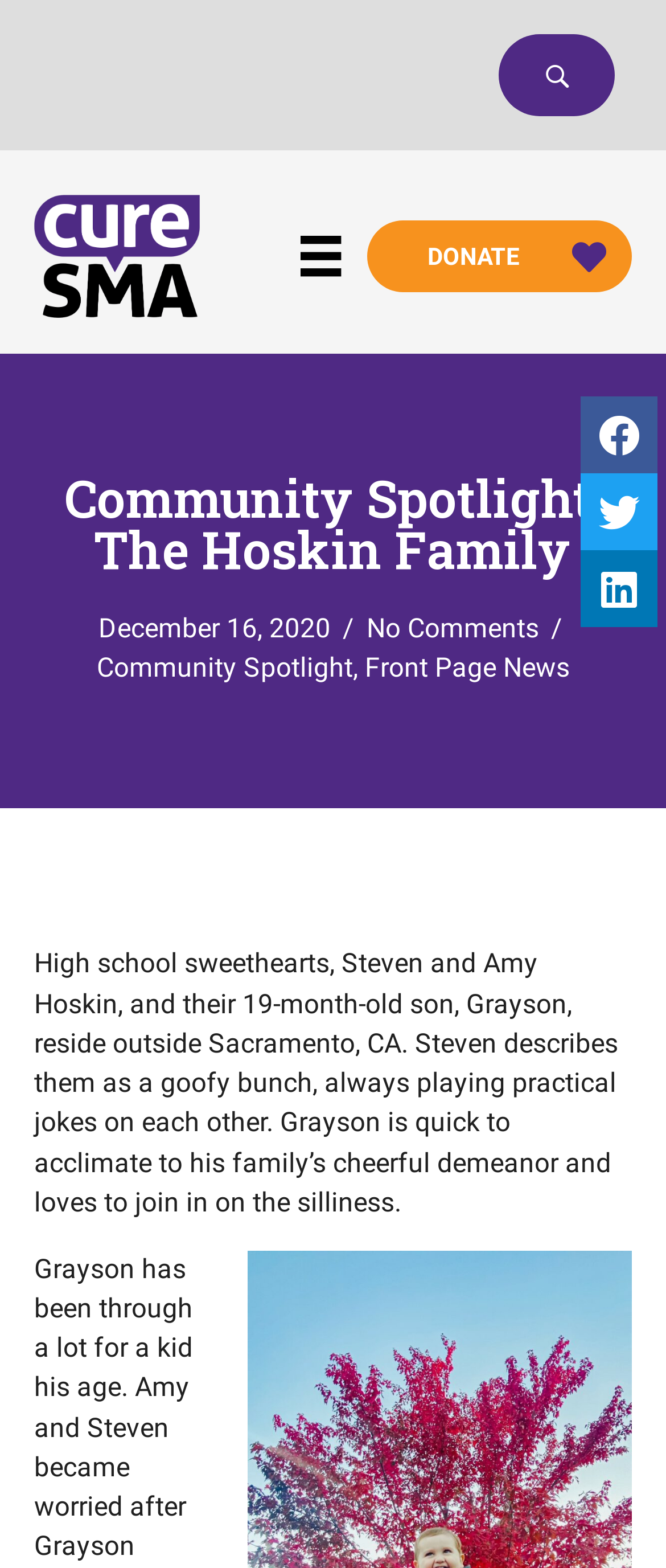What is the name of the section that this article belongs to?
From the screenshot, provide a brief answer in one word or phrase.

Front Page News